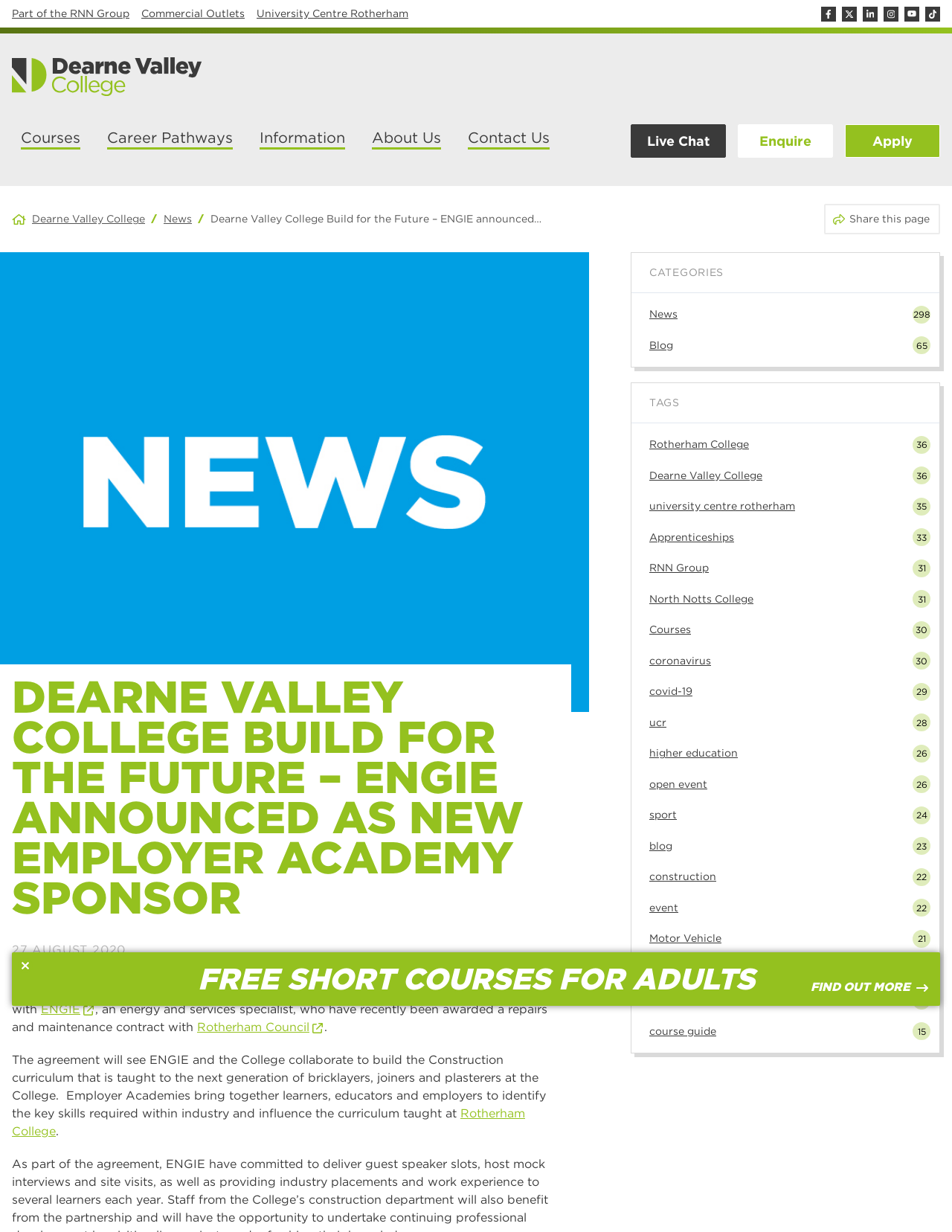Analyze and describe the webpage in a detailed narrative.

The webpage is about Dearne Valley College, with a focus on a new partnership with ENGIE, an energy and services specialist. At the top, there is a navigation menu with links to various parts of the college's website, including courses, career pathways, and information about the college. Below this, there are social media links to Facebook, Twitter, LinkedIn, Instagram, YouTube, and TikTok.

On the left side, there is a college logo and a link to the college's main website. Below this, there is a news section with a headline about the partnership with ENGIE. The article discusses how the partnership will benefit construction learners at the college and how ENGIE will collaborate with the college to build the construction curriculum.

To the right of the news section, there are links to share the page on various social media platforms. Below this, there are categories and tags related to the blog post, including news, blog, Rotherham College, Dearne Valley College, and others.

At the very bottom of the page, there are more links to various parts of the college's website, including courses, career pathways, and information about the college.